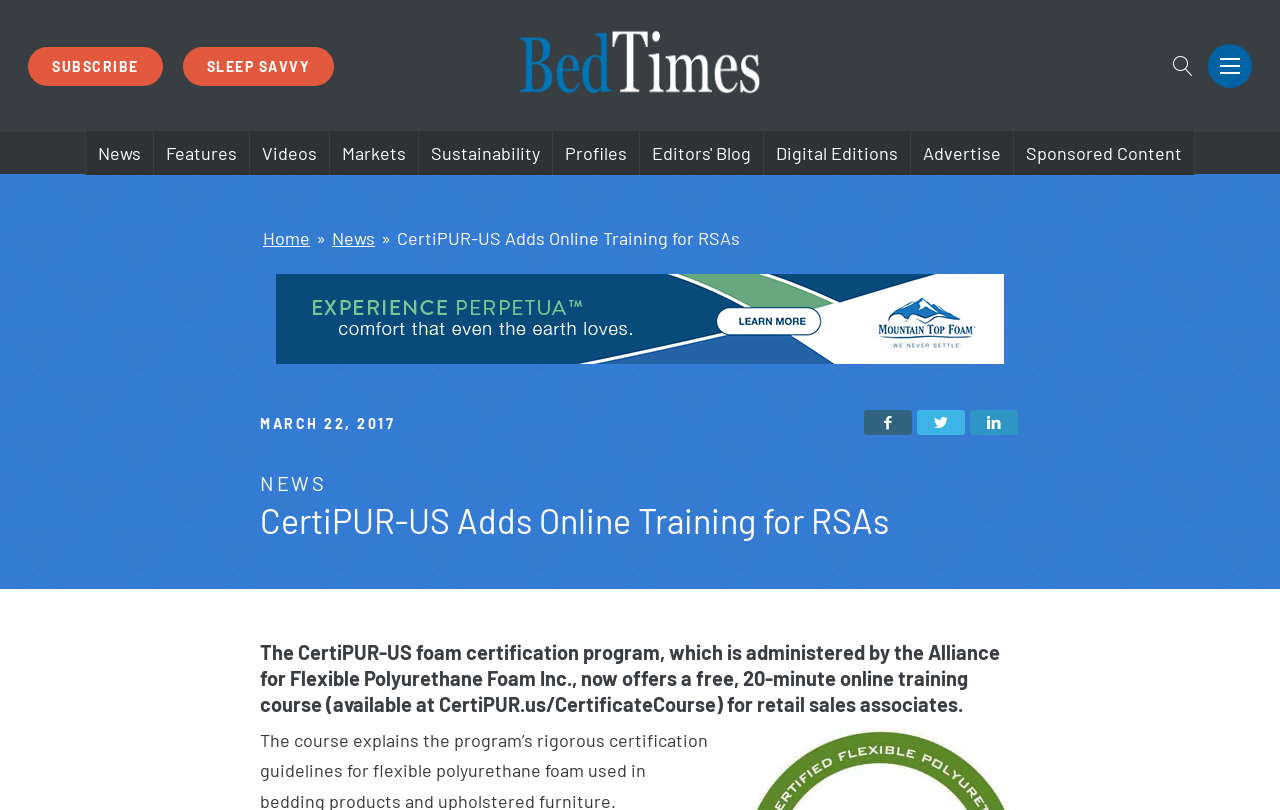Can you provide the bounding box coordinates for the element that should be clicked to implement the instruction: "Click the 'SUBSCRIBE' link"?

[0.022, 0.058, 0.127, 0.106]